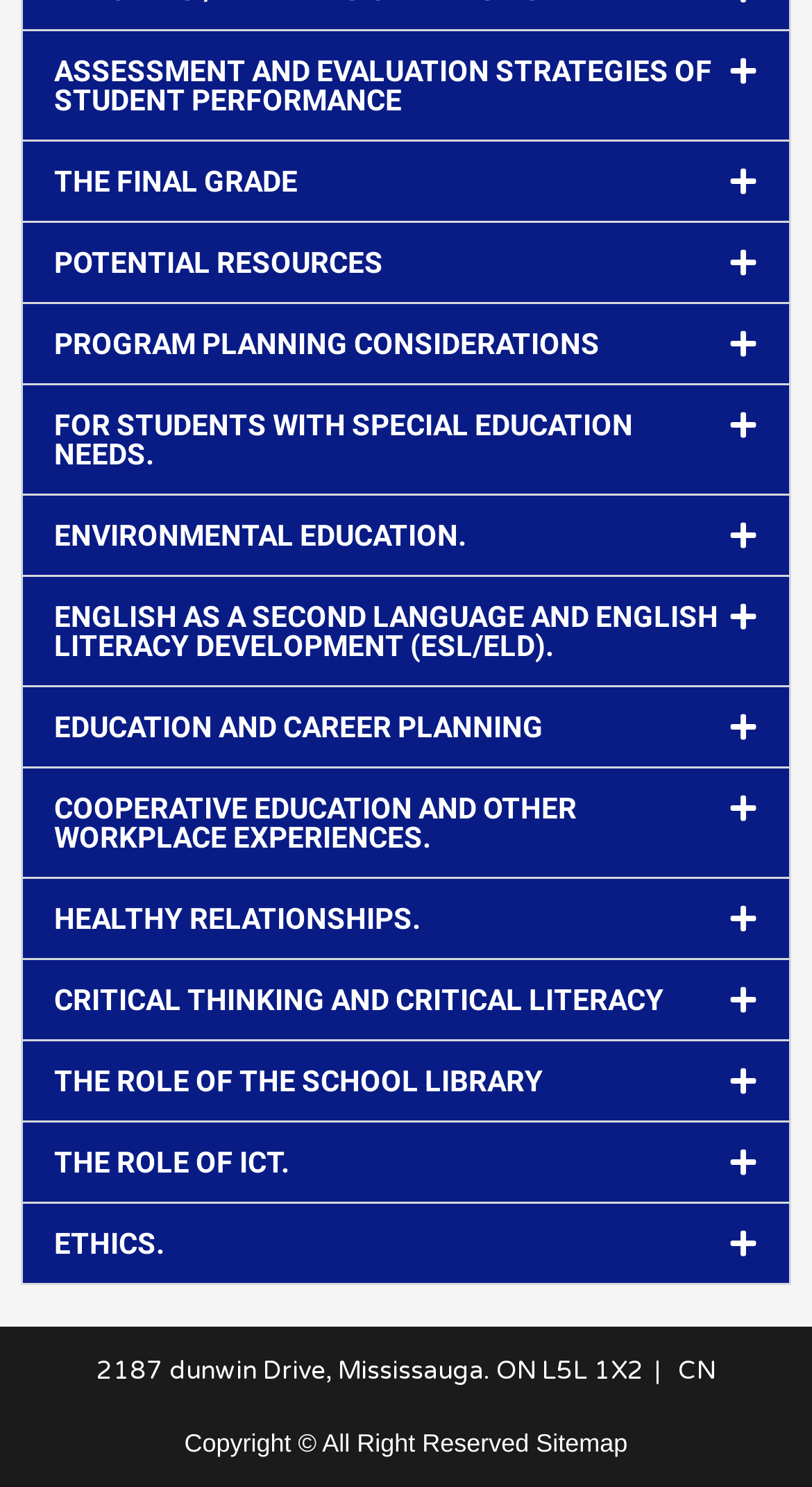Kindly provide the bounding box coordinates of the section you need to click on to fulfill the given instruction: "Click on ASSESSMENT AND EVALUATION STRATEGIES OF STUDENT PERFORMANCE".

[0.028, 0.021, 0.972, 0.093]